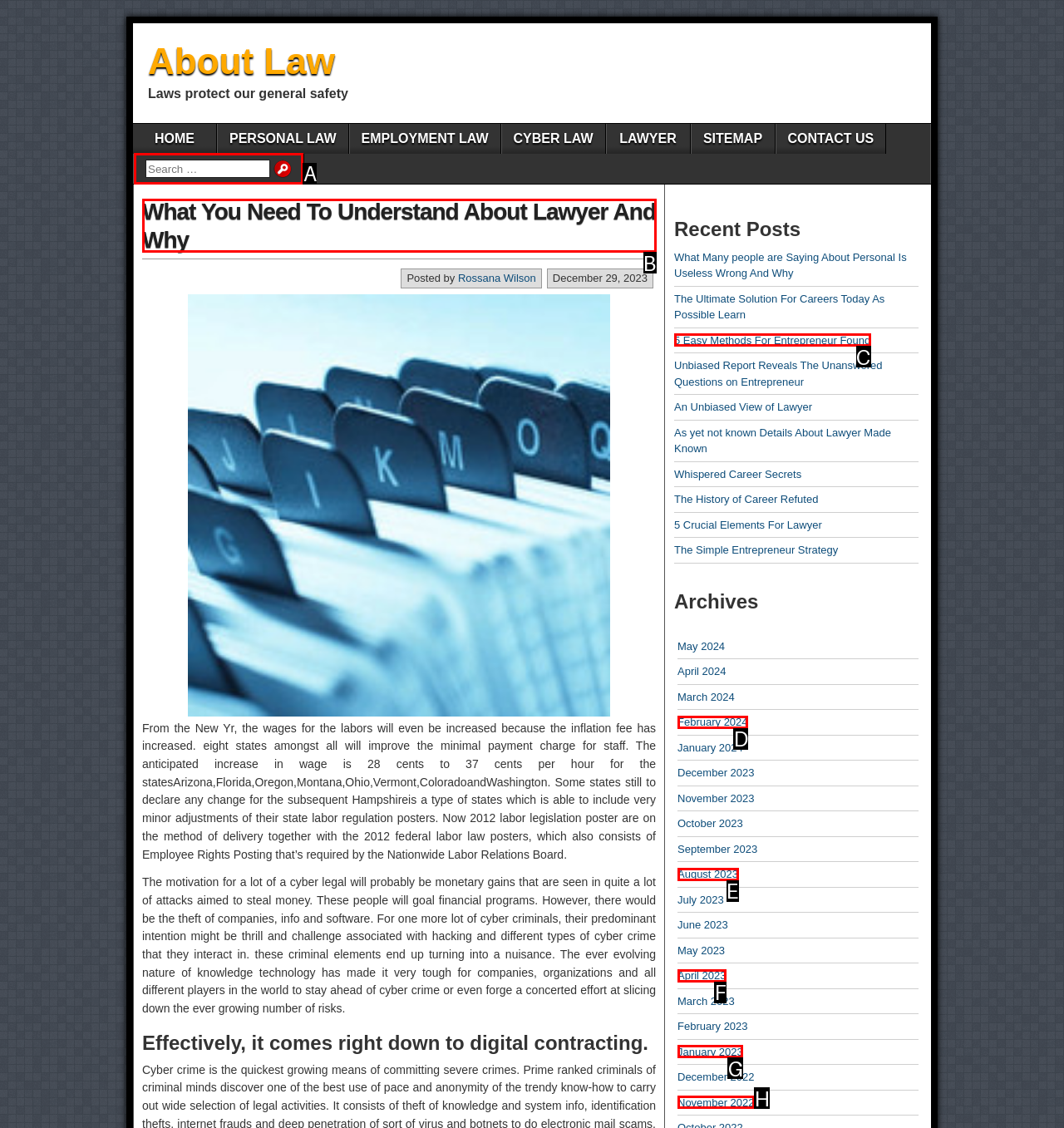Select the correct UI element to complete the task: Search for something
Please provide the letter of the chosen option.

A